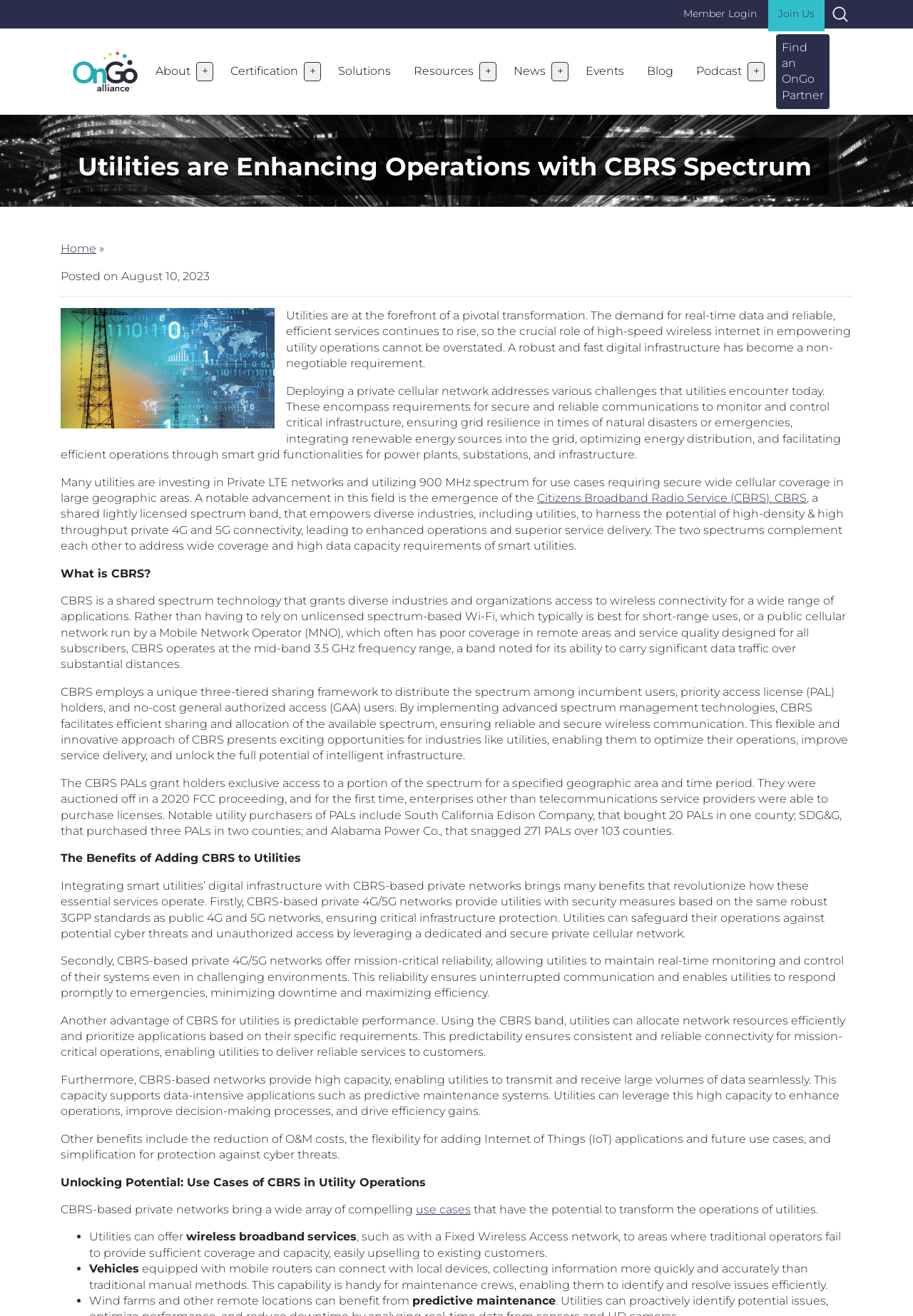What can utilities offer with a Fixed Wireless Access network?
Give a single word or phrase answer based on the content of the image.

Wireless broadband services